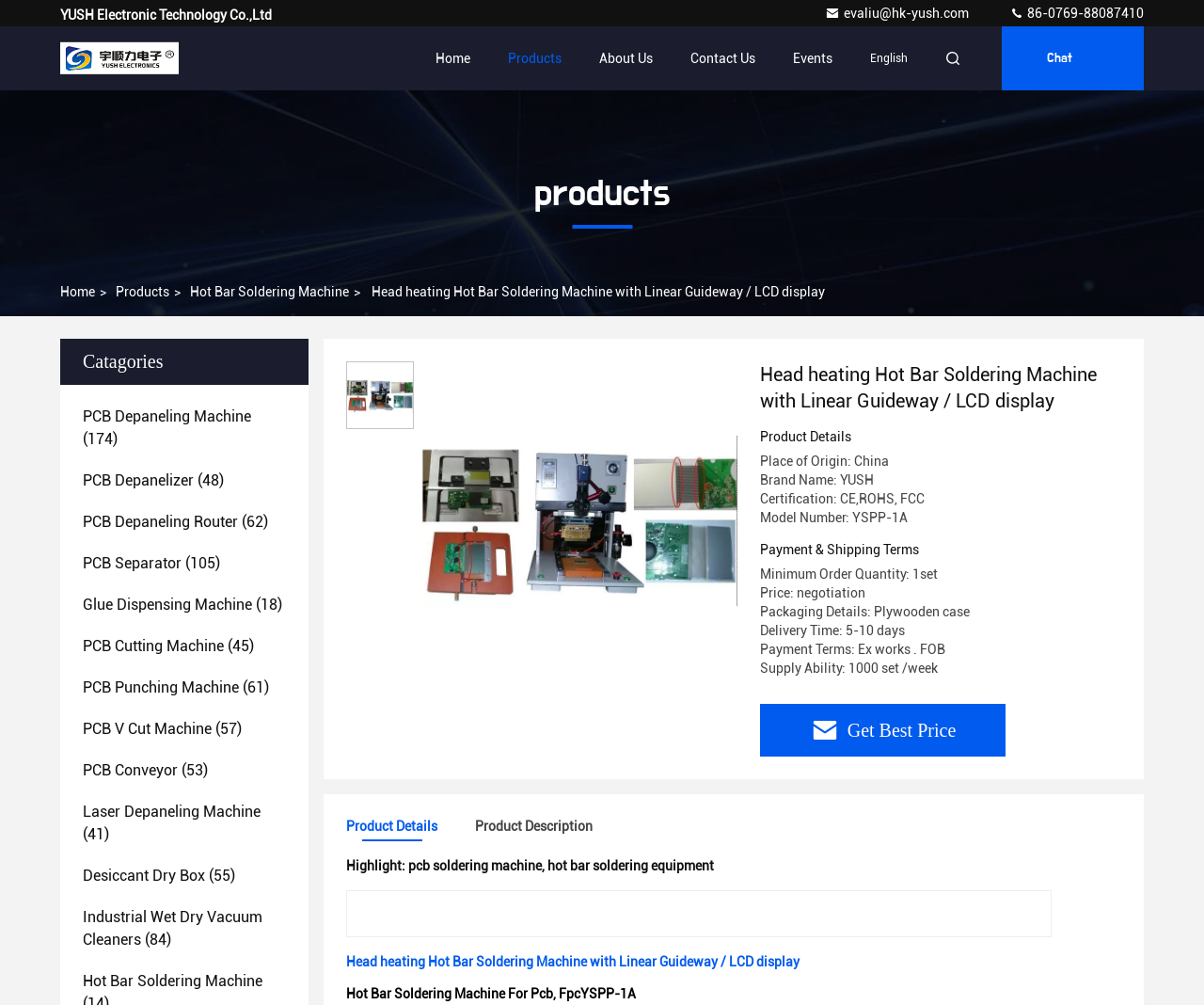Select the bounding box coordinates of the element I need to click to carry out the following instruction: "Chat with the customer support".

[0.832, 0.026, 0.95, 0.09]